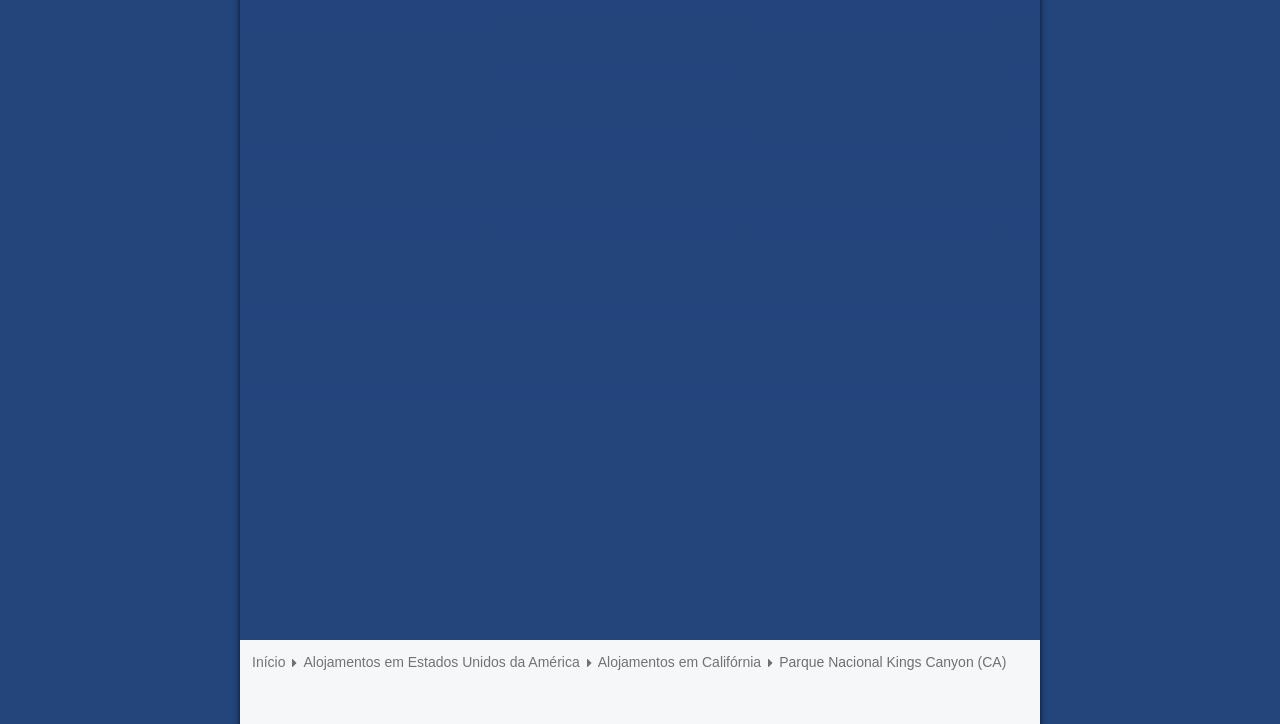Based on the element description, predict the bounding box coordinates (top-left x, top-left y, bottom-right x, bottom-right y) for the UI element in the screenshot: Alojamentos em Califórnia

[0.467, 0.901, 0.595, 0.93]